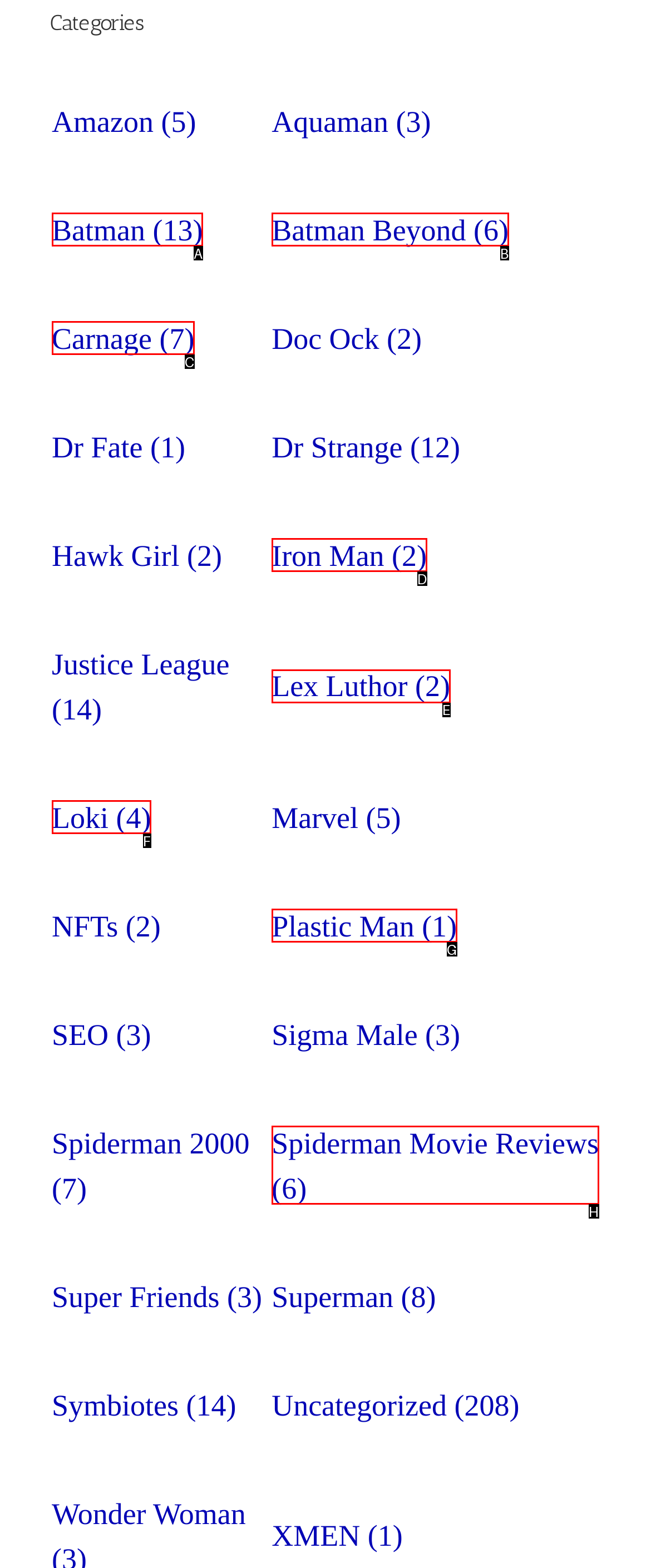Select the HTML element that matches the description: Spiderman Movie Reviews (6)
Respond with the letter of the correct choice from the given options directly.

H